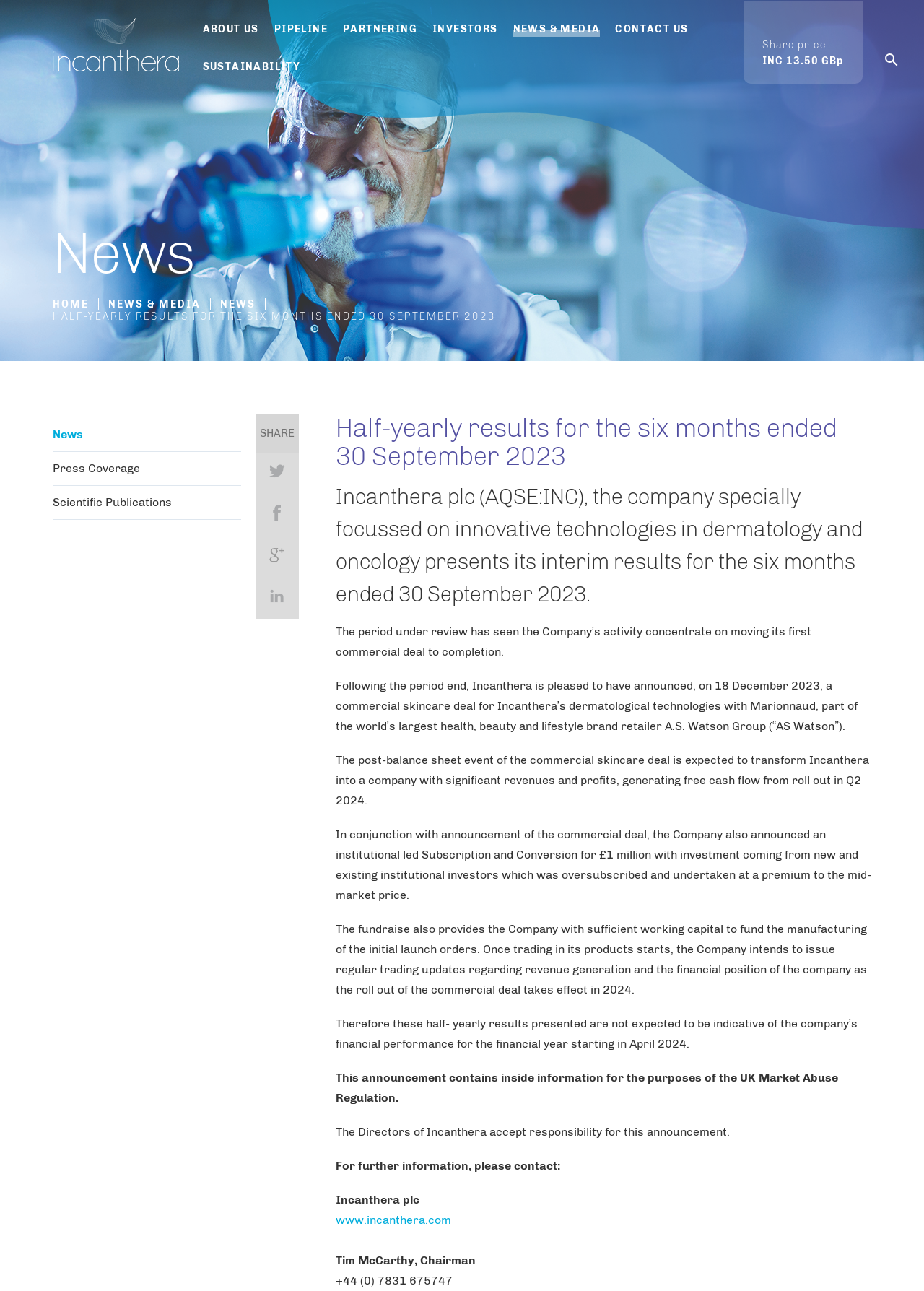From the webpage screenshot, predict the bounding box coordinates (top-left x, top-left y, bottom-right x, bottom-right y) for the UI element described here: Contact Us

[0.659, 0.014, 0.751, 0.031]